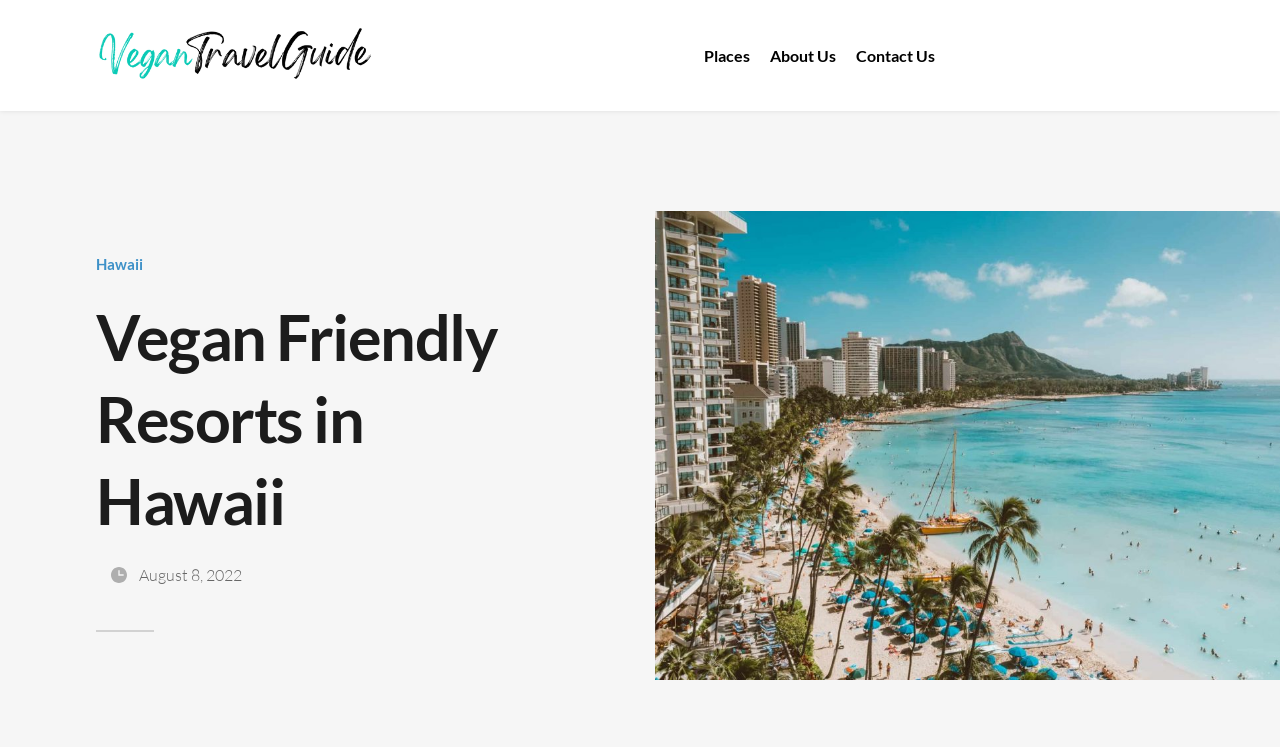What is the orientation of the separator?
Examine the screenshot and reply with a single word or phrase.

horizontal